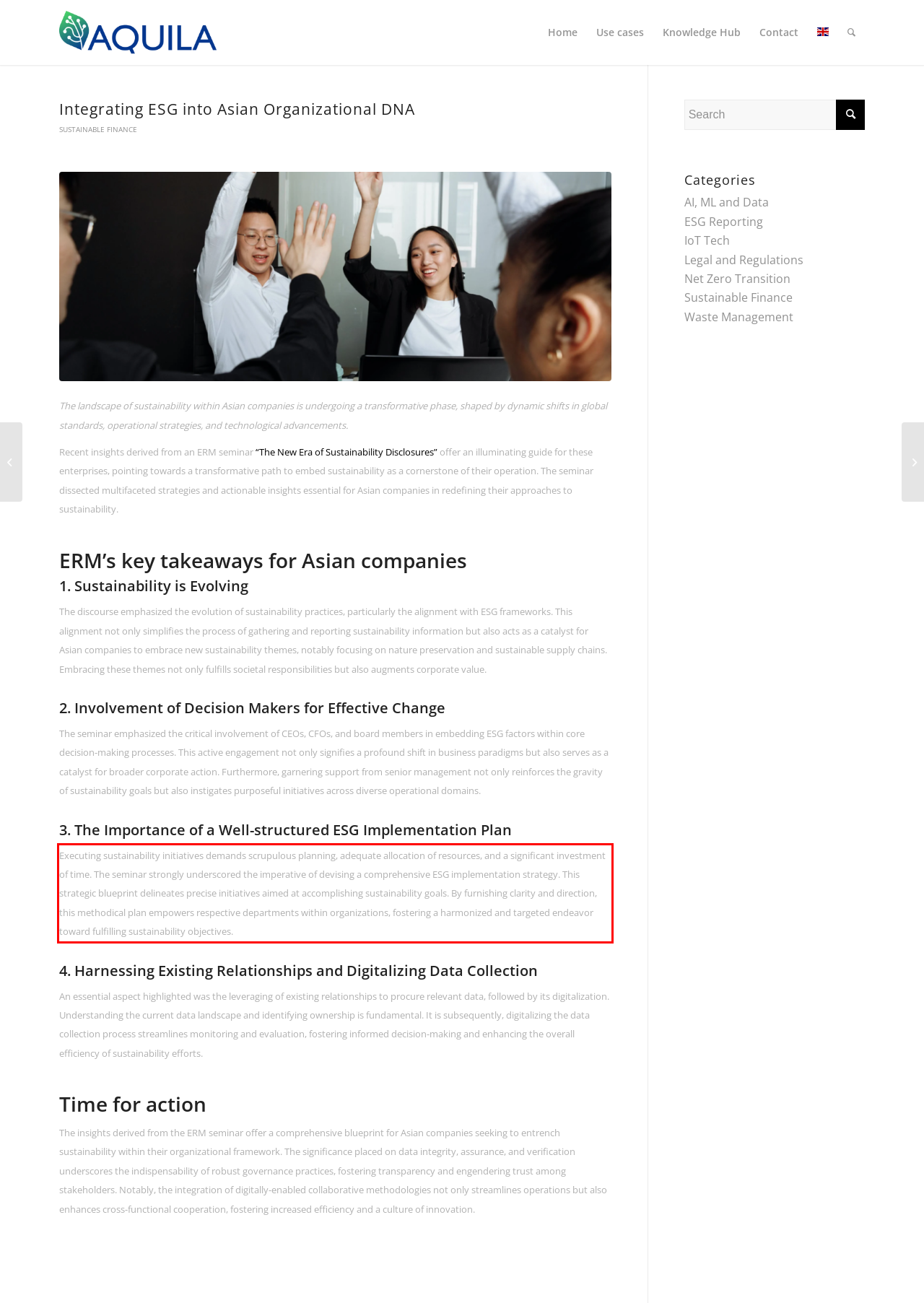Please examine the screenshot of the webpage and read the text present within the red rectangle bounding box.

Executing sustainability initiatives demands scrupulous planning, adequate allocation of resources, and a significant investment of time. The seminar strongly underscored the imperative of devising a comprehensive ESG implementation strategy. This strategic blueprint delineates precise initiatives aimed at accomplishing sustainability goals. By furnishing clarity and direction, this methodical plan empowers respective departments within organizations, fostering a harmonized and targeted endeavor toward fulfilling sustainability objectives.